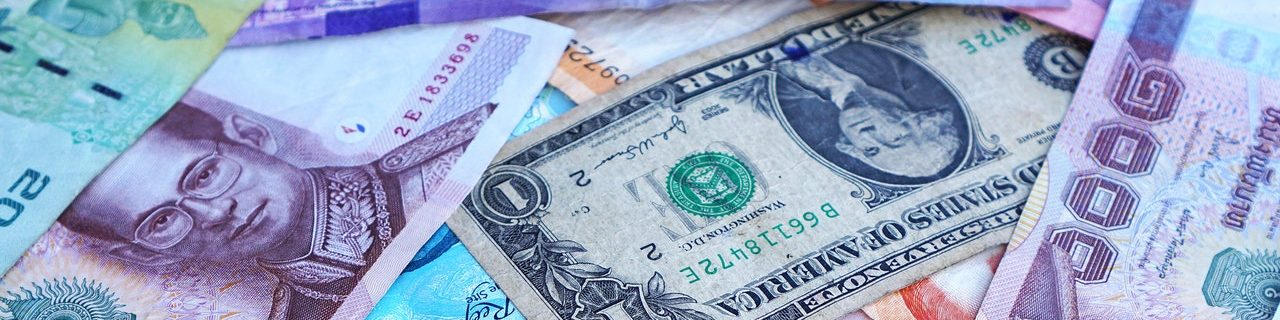Break down the image and describe each part extensively.

The image features a vibrant and diverse collection of various banknotes from around the world, prominently showcasing the intricate designs and colors that represent different currencies. Among them, a notable American dollar bill is laid prominently, highlighting its iconic features such as the portrait of George Washington and the distinctive green color associated with U.S. currency. Surrounding it are colorful notes, including one likely from Asia, depicting a figure in traditional attire, which reflects the cultural significance of money in different regions. The arrangement of the currencies emphasizes both their uniqueness and the commonality of monetary exchange in today’s global economy, symbolizing trade, business, and the interconnectedness of nations.